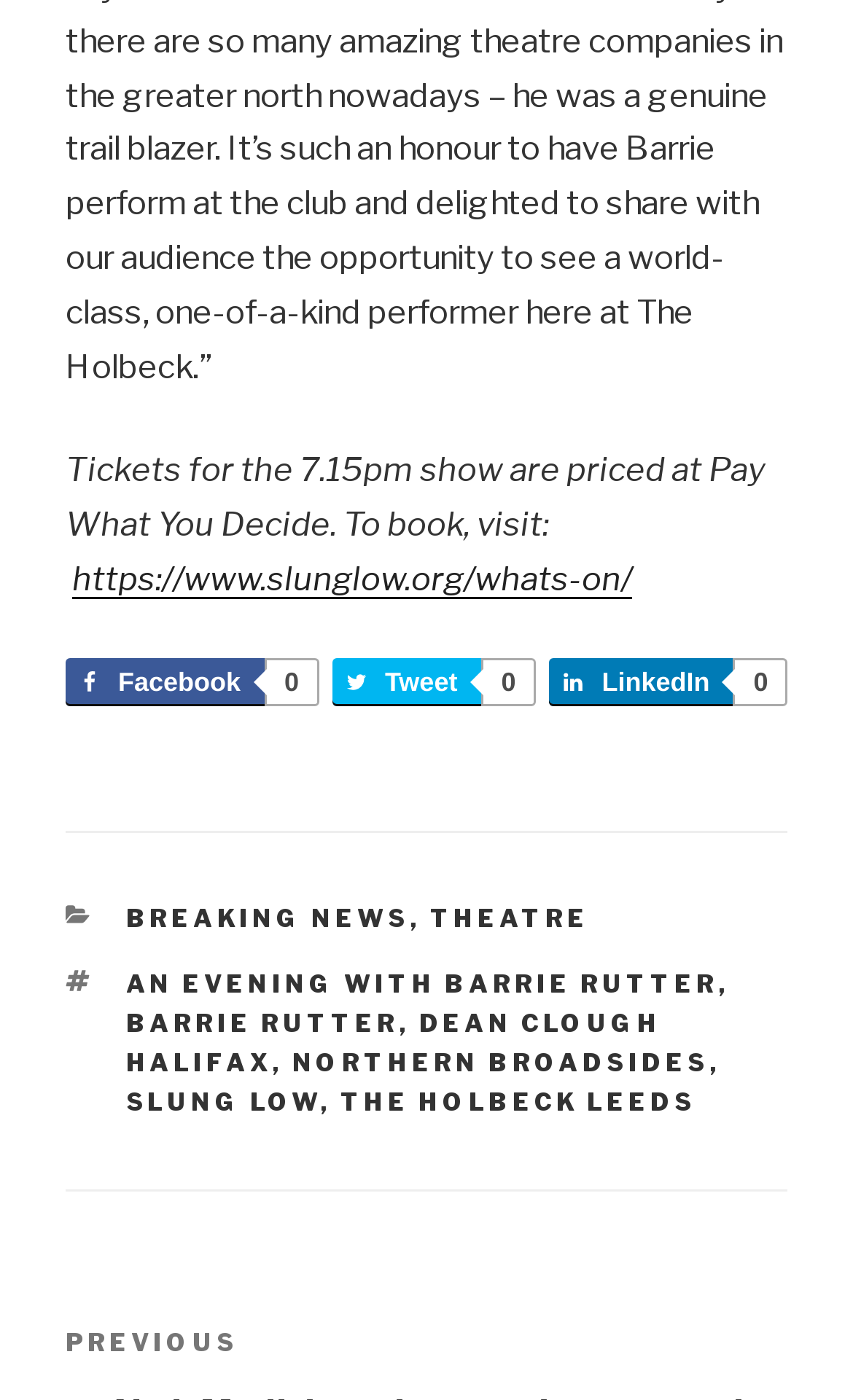Please identify the bounding box coordinates of the element's region that I should click in order to complete the following instruction: "view breaking news". The bounding box coordinates consist of four float numbers between 0 and 1, i.e., [left, top, right, bottom].

[0.147, 0.646, 0.481, 0.667]